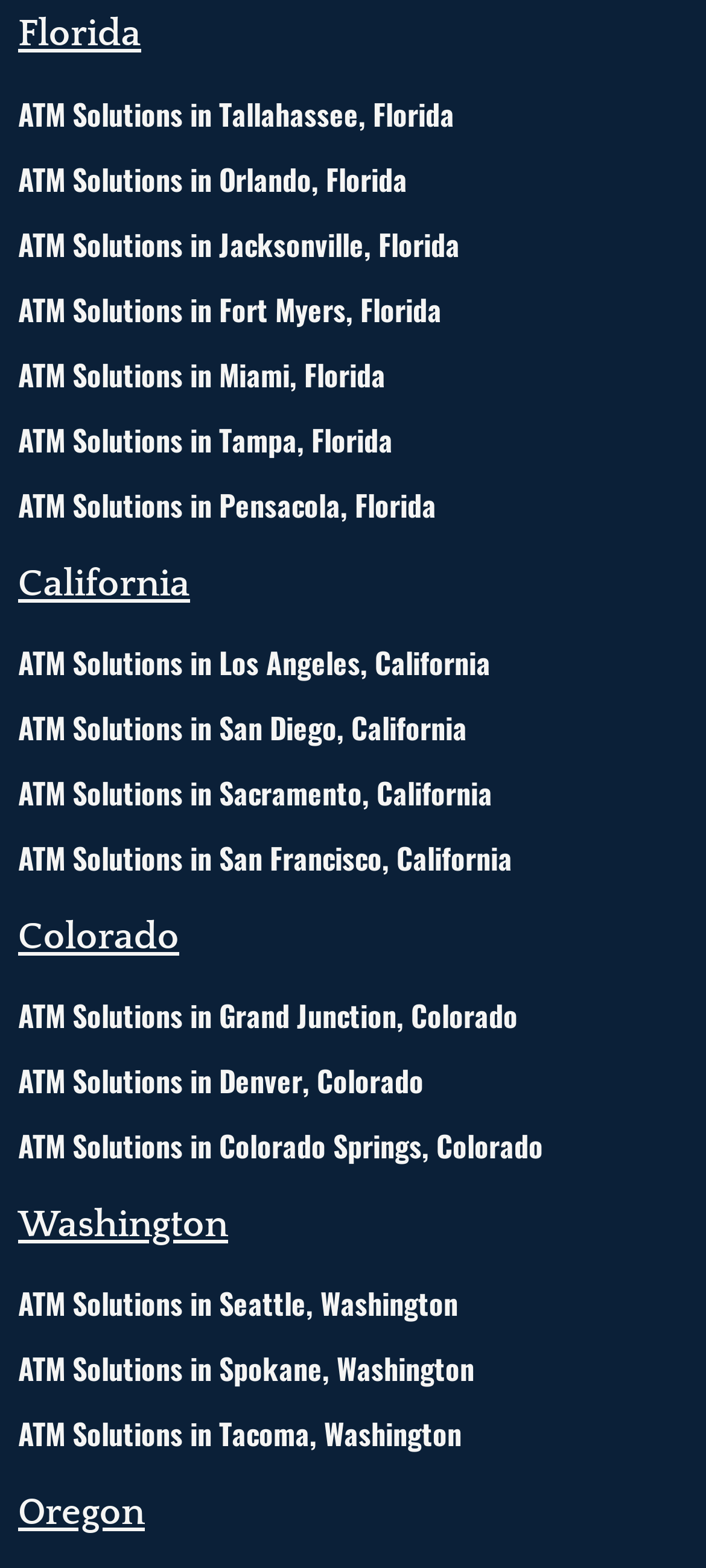What state is ATM Solutions in Tallahassee located?
Please give a detailed and thorough answer to the question, covering all relevant points.

I found the heading 'ATM Solutions in Tallahassee, Florida' which indicates that Tallahassee is a location in Florida where ATM Solutions is available.